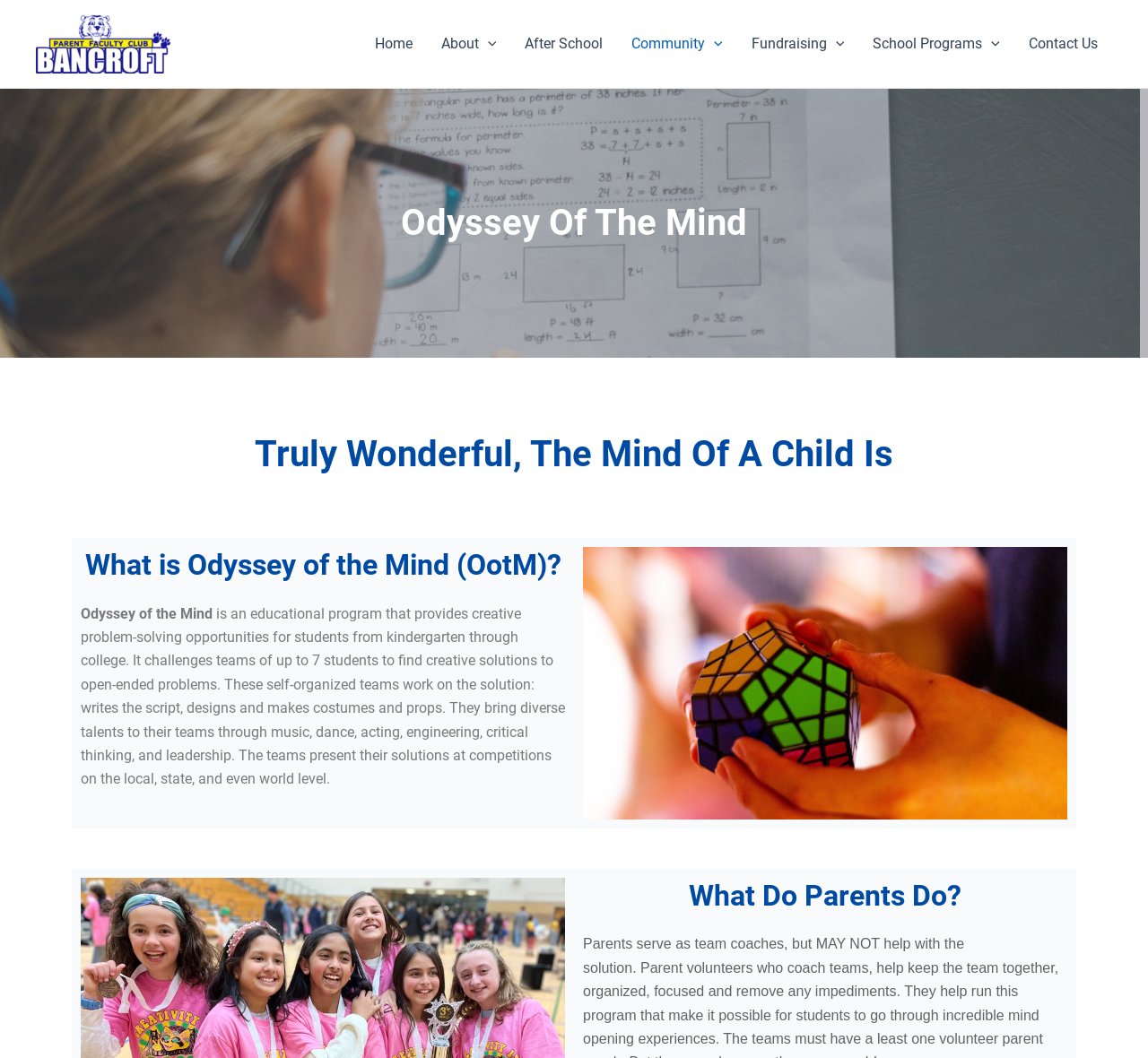Identify the bounding box coordinates for the UI element that matches this description: "Contact Us".

[0.884, 0.02, 0.969, 0.063]